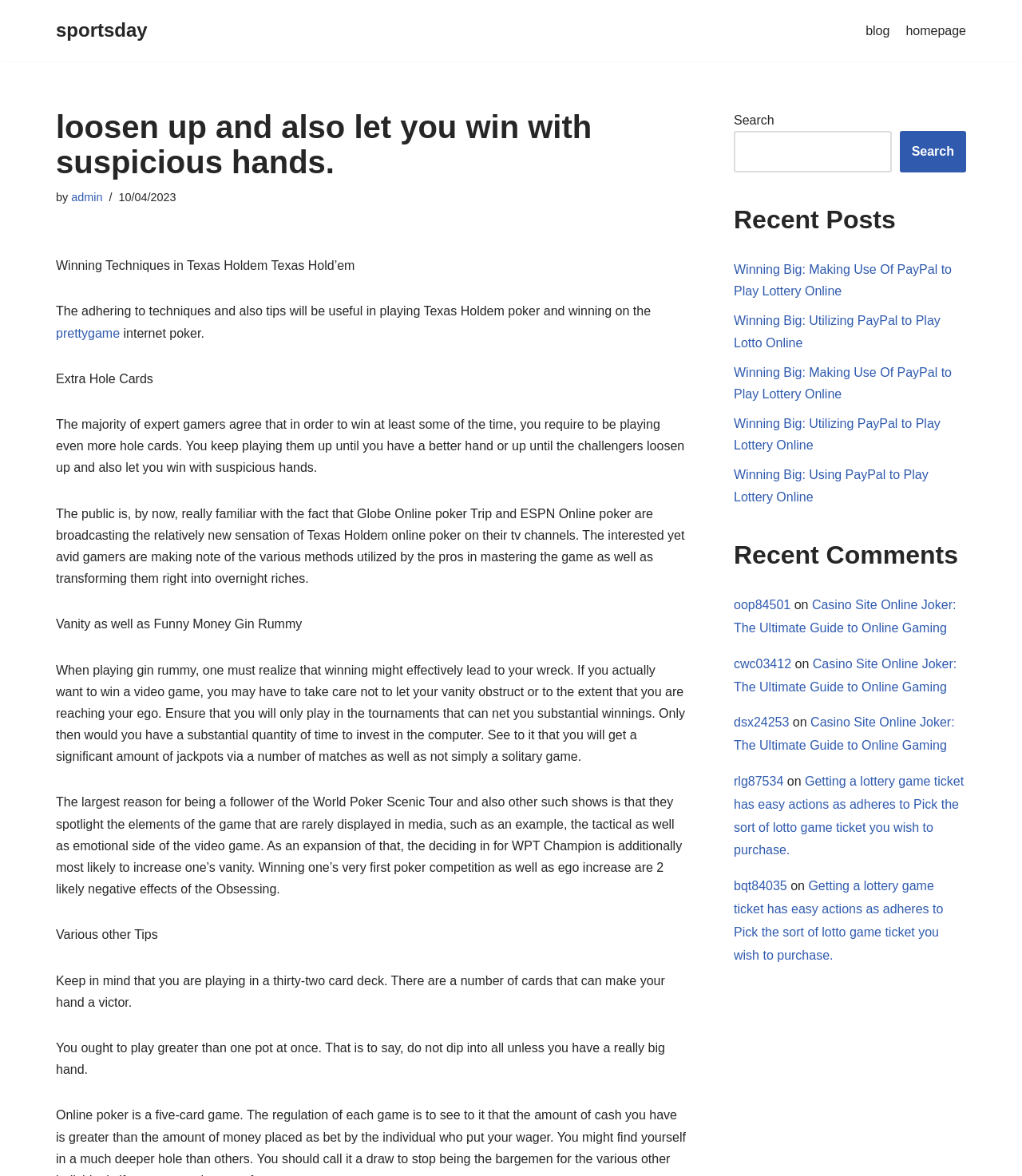Pinpoint the bounding box coordinates of the element that must be clicked to accomplish the following instruction: "Go to the 'blog' page". The coordinates should be in the format of four float numbers between 0 and 1, i.e., [left, top, right, bottom].

[0.847, 0.017, 0.871, 0.035]